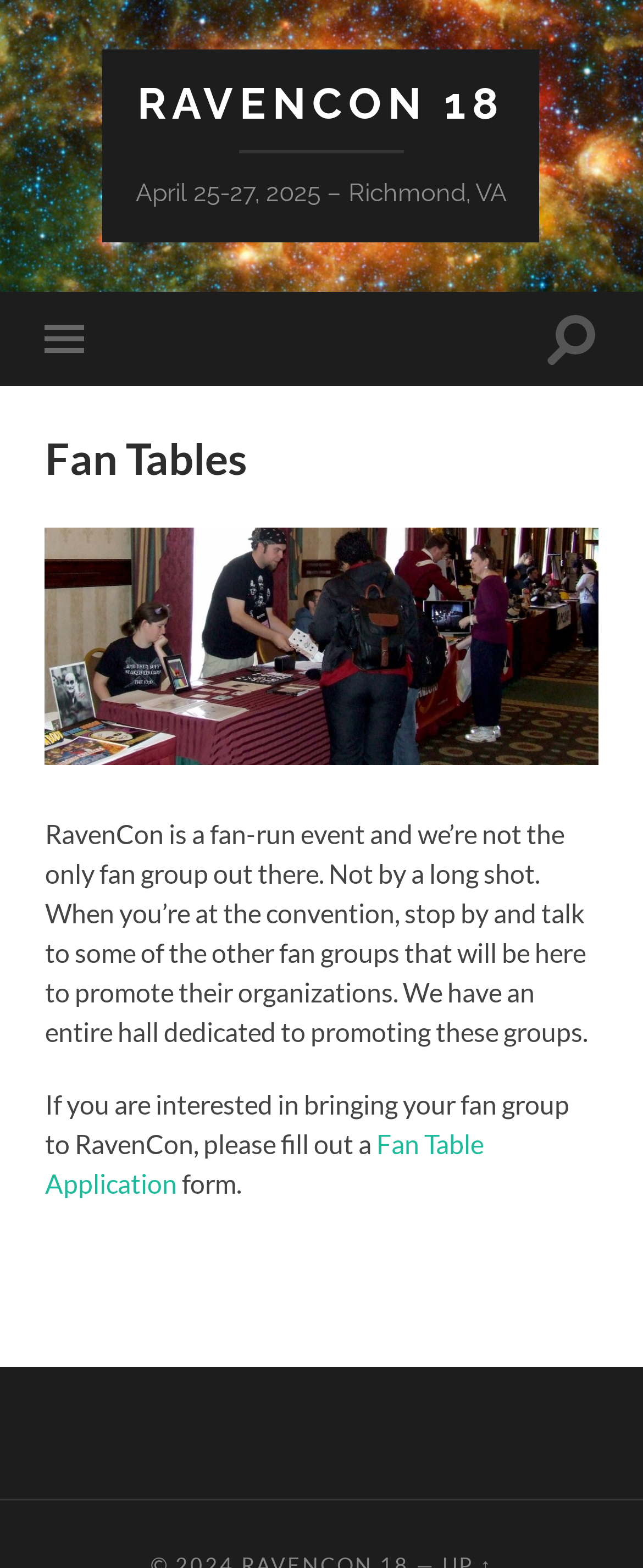Provide your answer to the question using just one word or phrase: What is the purpose of the fan tables?

To promote fan groups